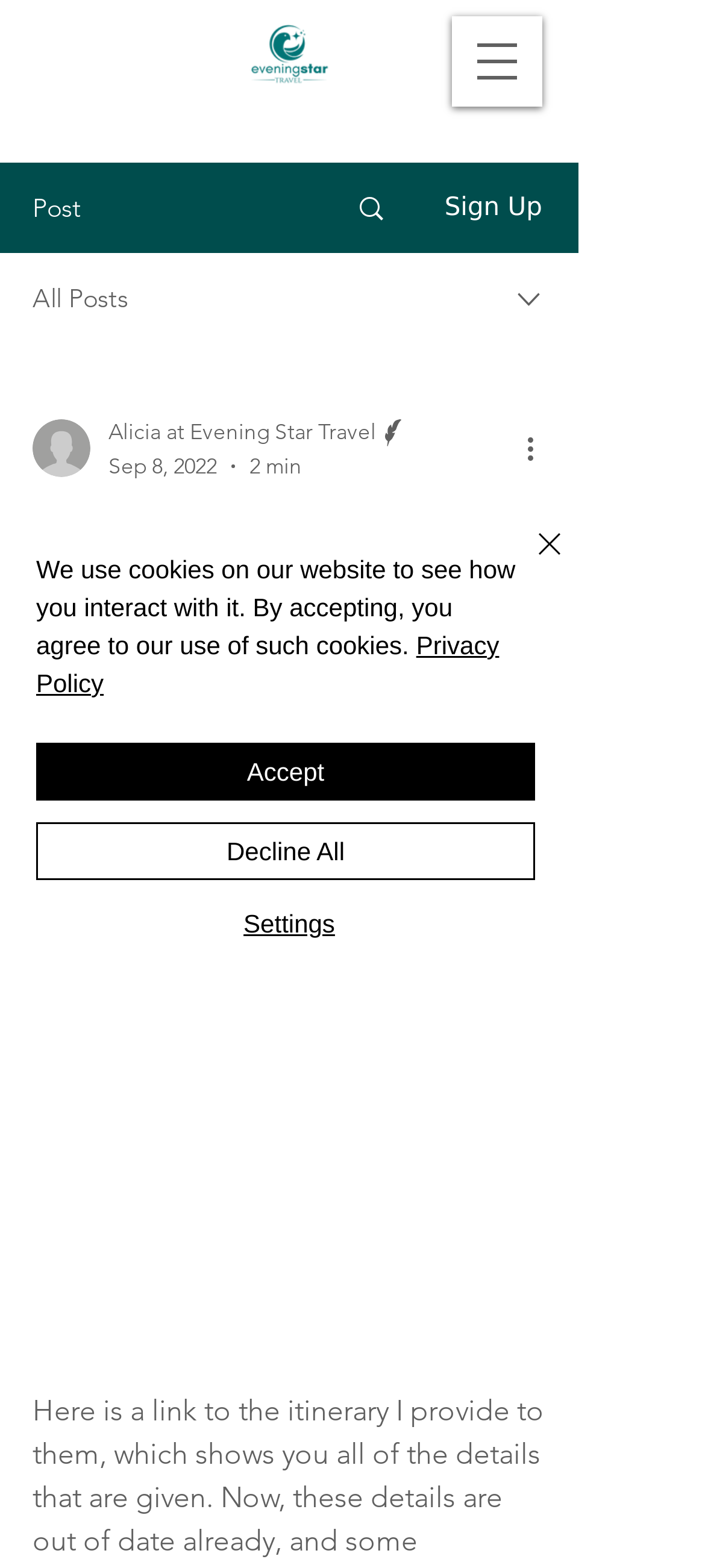Answer the following in one word or a short phrase: 
What is the topic of the post?

Trip to Spain and Portugal